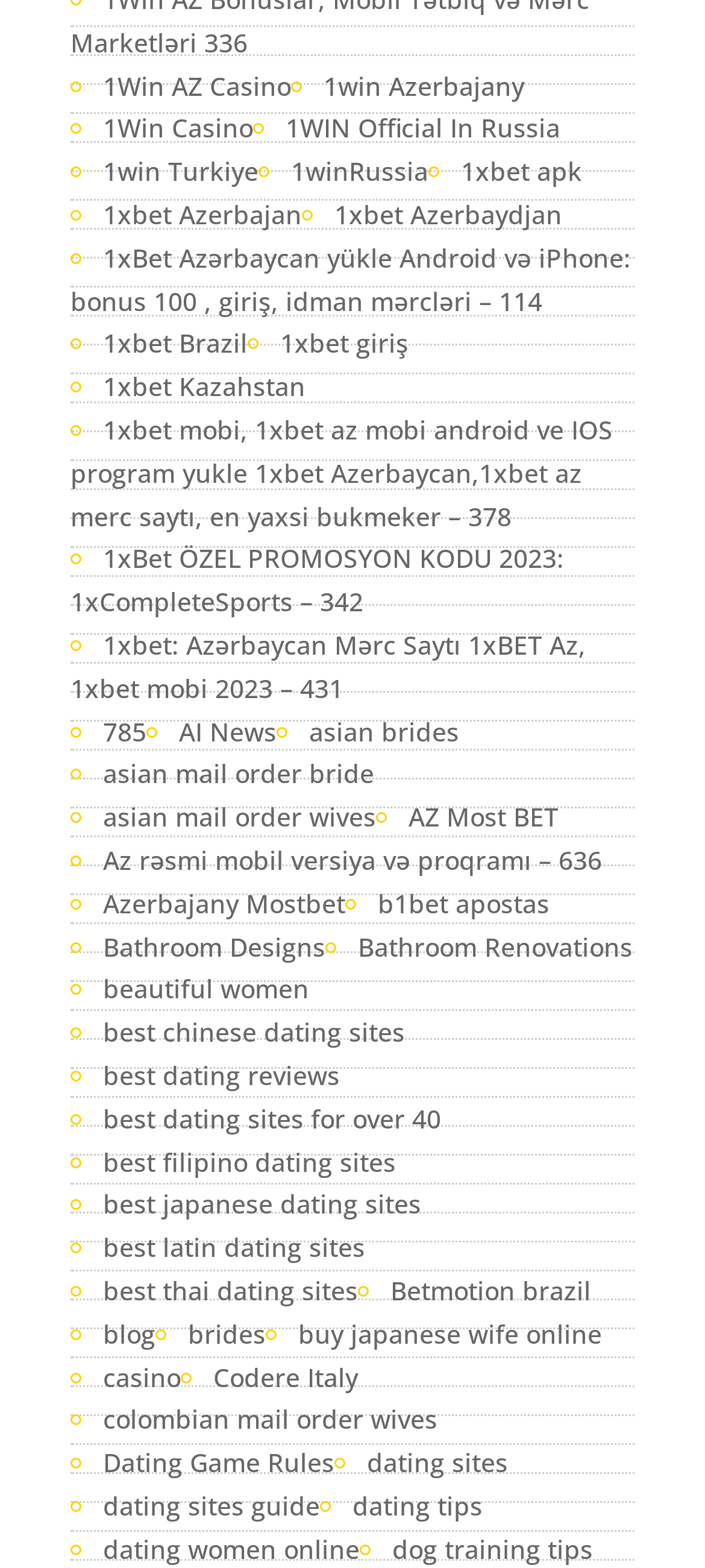What is the topmost link on the webpage?
Refer to the image and provide a one-word or short phrase answer.

1Win AZ Casino